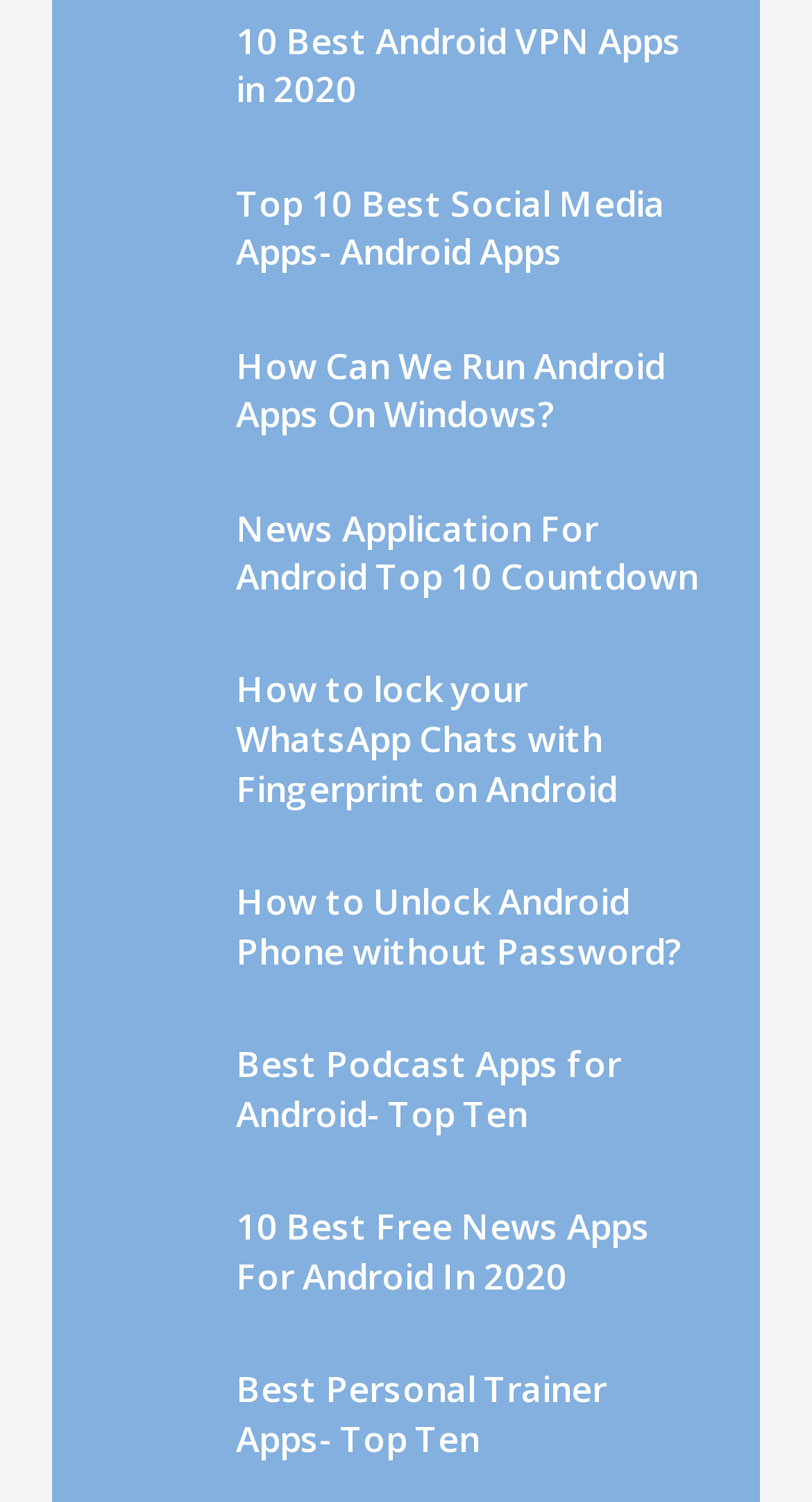Can you find the bounding box coordinates for the element that needs to be clicked to execute this instruction: "Explore 10 Best Free News Apps For Android In 2020"? The coordinates should be given as four float numbers between 0 and 1, i.e., [left, top, right, bottom].

[0.29, 0.8, 0.801, 0.865]